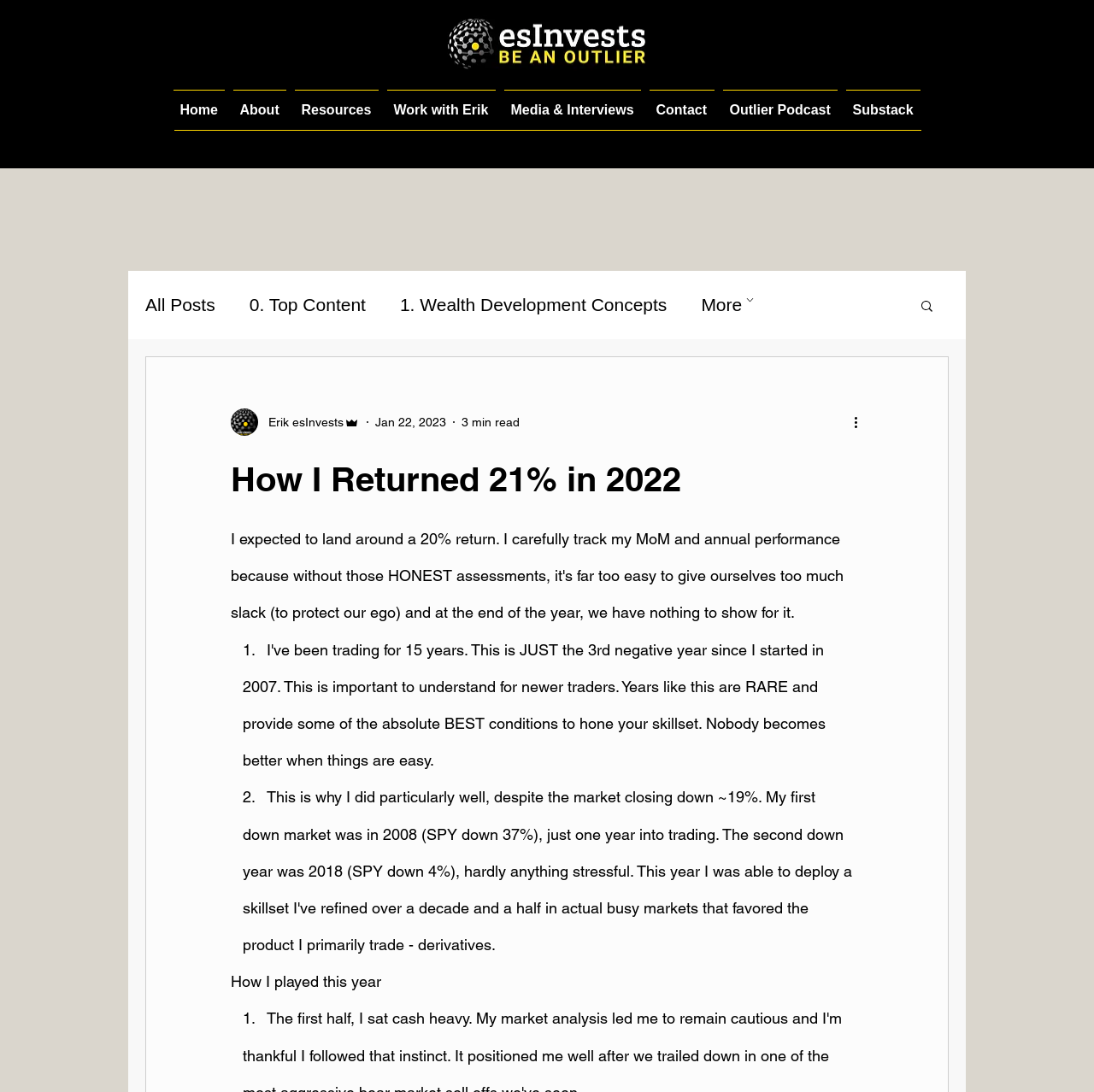Please identify the bounding box coordinates of the element I should click to complete this instruction: 'Send product inquiry'. The coordinates should be given as four float numbers between 0 and 1, like this: [left, top, right, bottom].

None